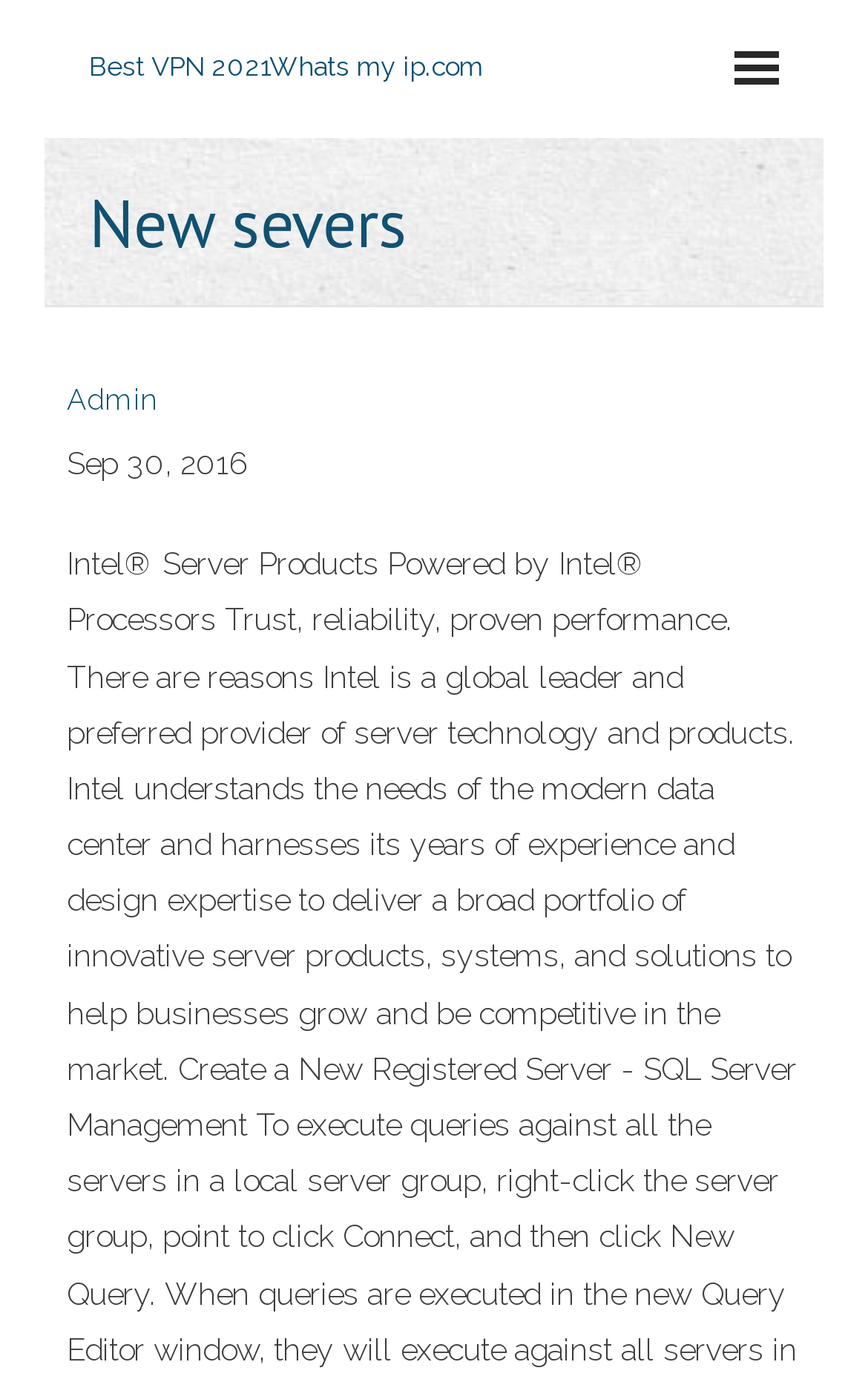What is the date mentioned on the webpage?
Based on the screenshot, answer the question with a single word or phrase.

Sep 30, 2016